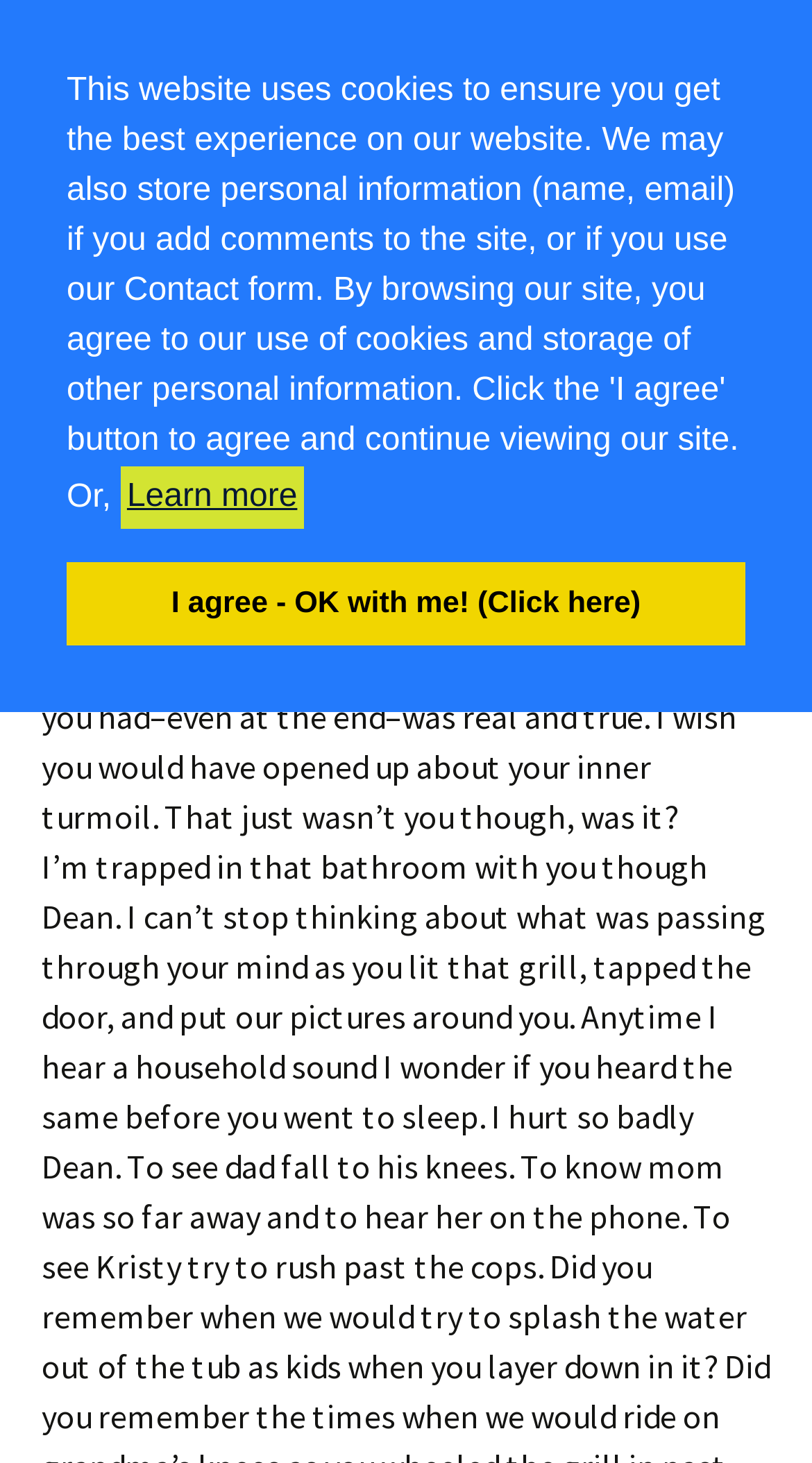Describe all visible elements and their arrangement on the webpage.

The webpage appears to be a personal blog or tribute page, with a focus on a person named Dean. At the top of the page, there is a dialog box for cookie consent, which takes up about half of the screen's height. Within this dialog box, there are two buttons: "Learn more about cookies" and "Dismiss cookie message".

Below the cookie consent dialog box, there is a horizontal navigation bar with a link to the homepage, a button to open the menu, and a link to skip to the content. On the right side of the navigation bar, there is a search box with a label "Search for:".

The main content of the page is a blog post or tribute to Dean, with a heading that reads "To Dean". Below the heading, there is a subheading with the date "August 28, 2016" and two links labeled "Guest Post" and "Guest Poster". The main text of the blog post is a heartfelt and emotional message to Dean, expressing love, sadness, and regret. The text takes up most of the screen's height.

There are no images on the page, but there are several icons, including a menu icon and a search icon. The overall layout is simple and easy to navigate, with clear headings and concise text.